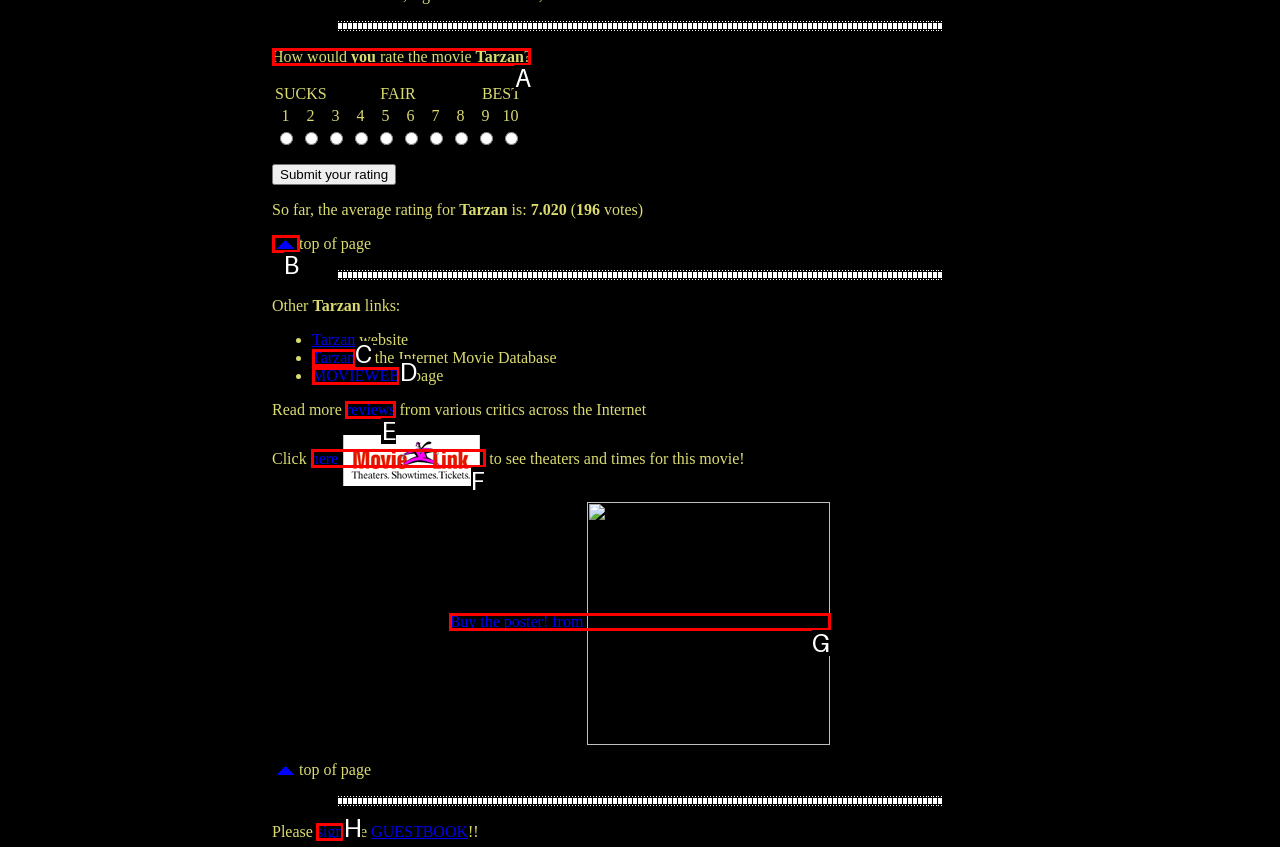Point out which UI element to click to complete this task: Click to see theaters and times for this movie
Answer with the letter corresponding to the right option from the available choices.

F